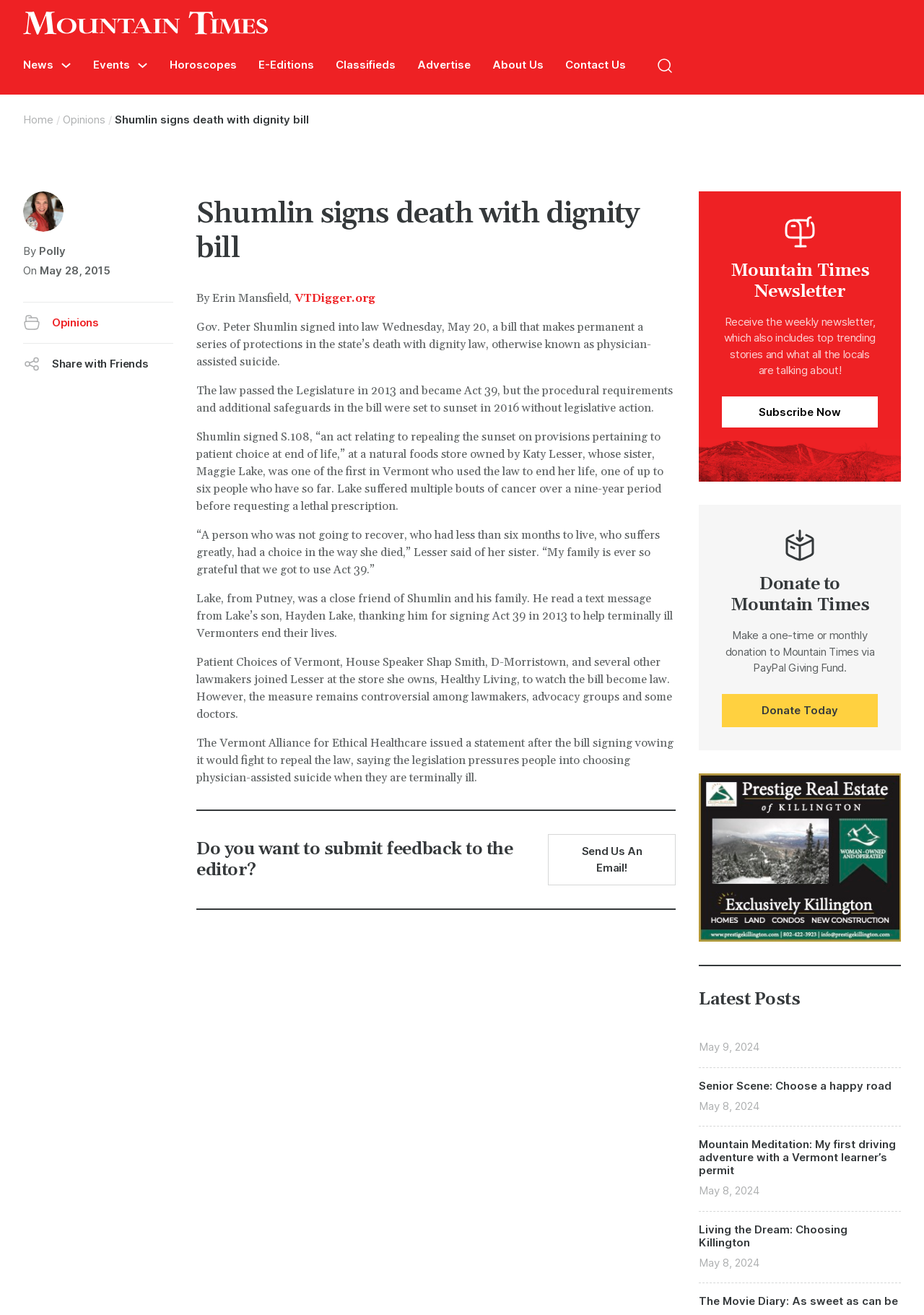Please identify the coordinates of the bounding box that should be clicked to fulfill this instruction: "Click on News".

[0.025, 0.044, 0.058, 0.056]